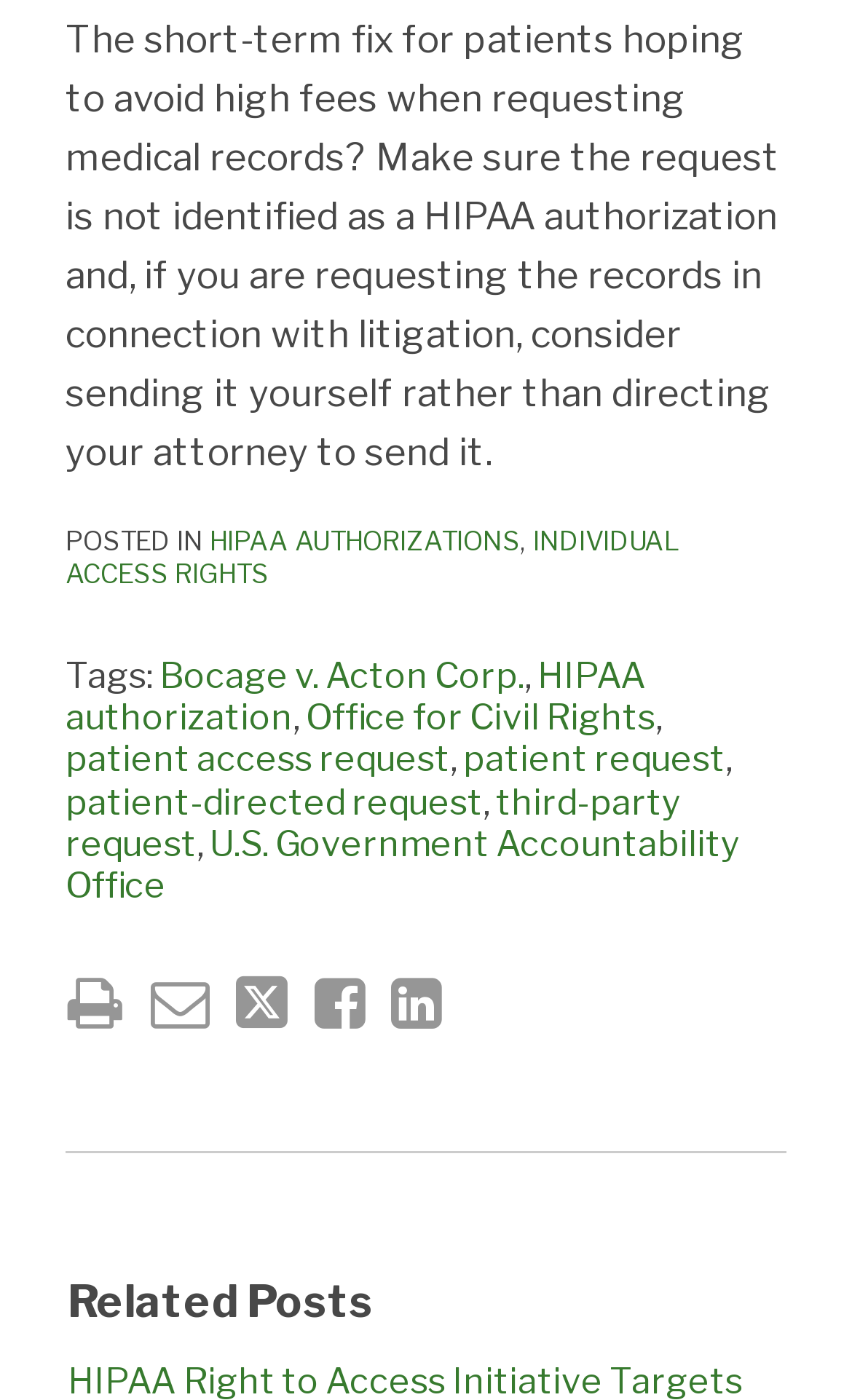How many links are there in the 'Tags' section?
Answer the question with detailed information derived from the image.

The 'Tags' section can be found by looking for the static text 'Tags:' on the webpage. Below this text, there are several links, including 'Bocage v. Acton Corp.', 'HIPAA authorization', 'Office for Civil Rights', 'patient access request', and 'patient request'. Counting these links, there are 5 links in the 'Tags' section.